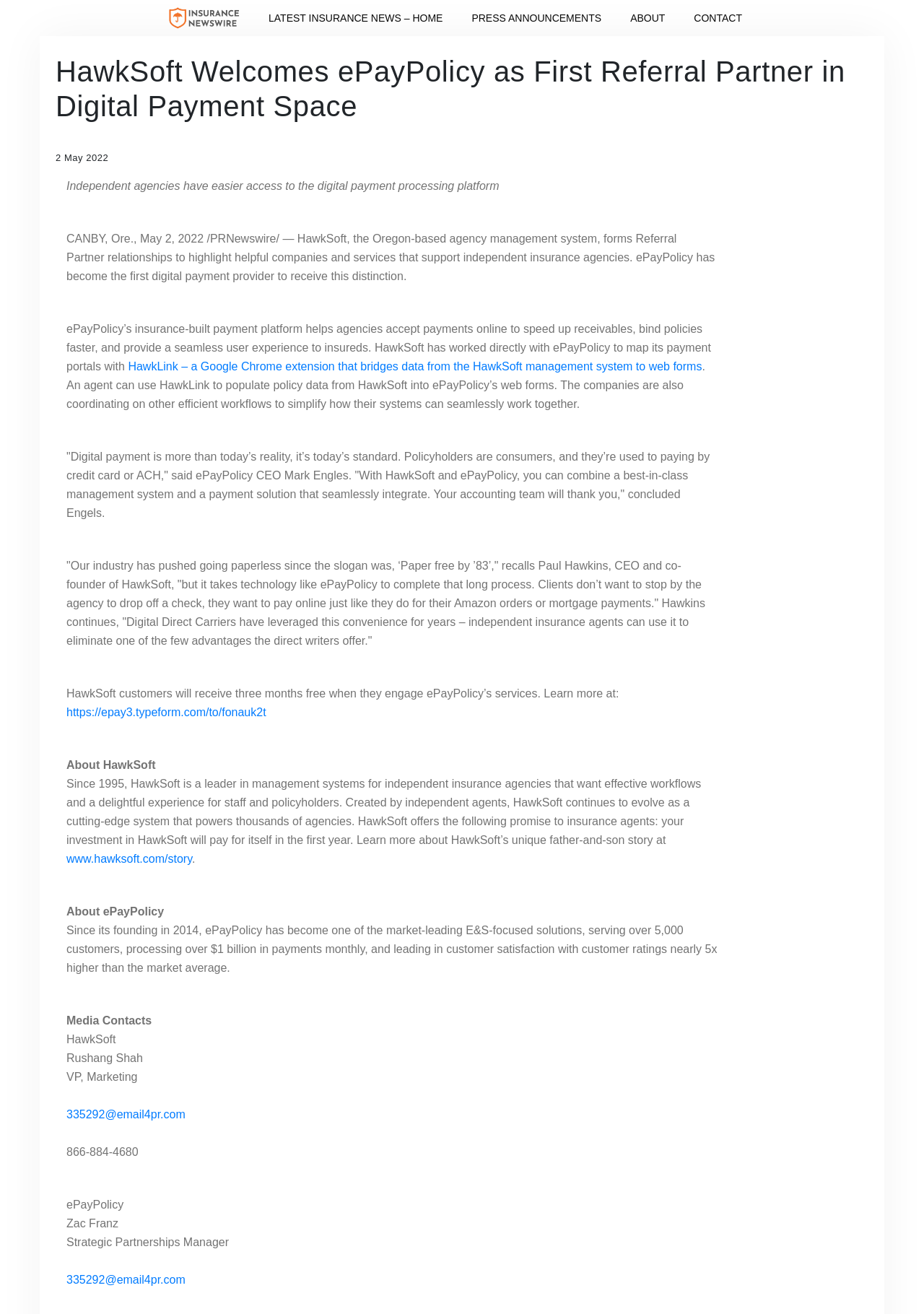Consider the image and give a detailed and elaborate answer to the question: 
What is the name of the CEO and co-founder of HawkSoft?

Based on the webpage content, I can see that Paul Hawkins is the CEO and co-founder of HawkSoft, who is quoted in the article discussing the benefits of digital payment solutions for independent insurance agencies.